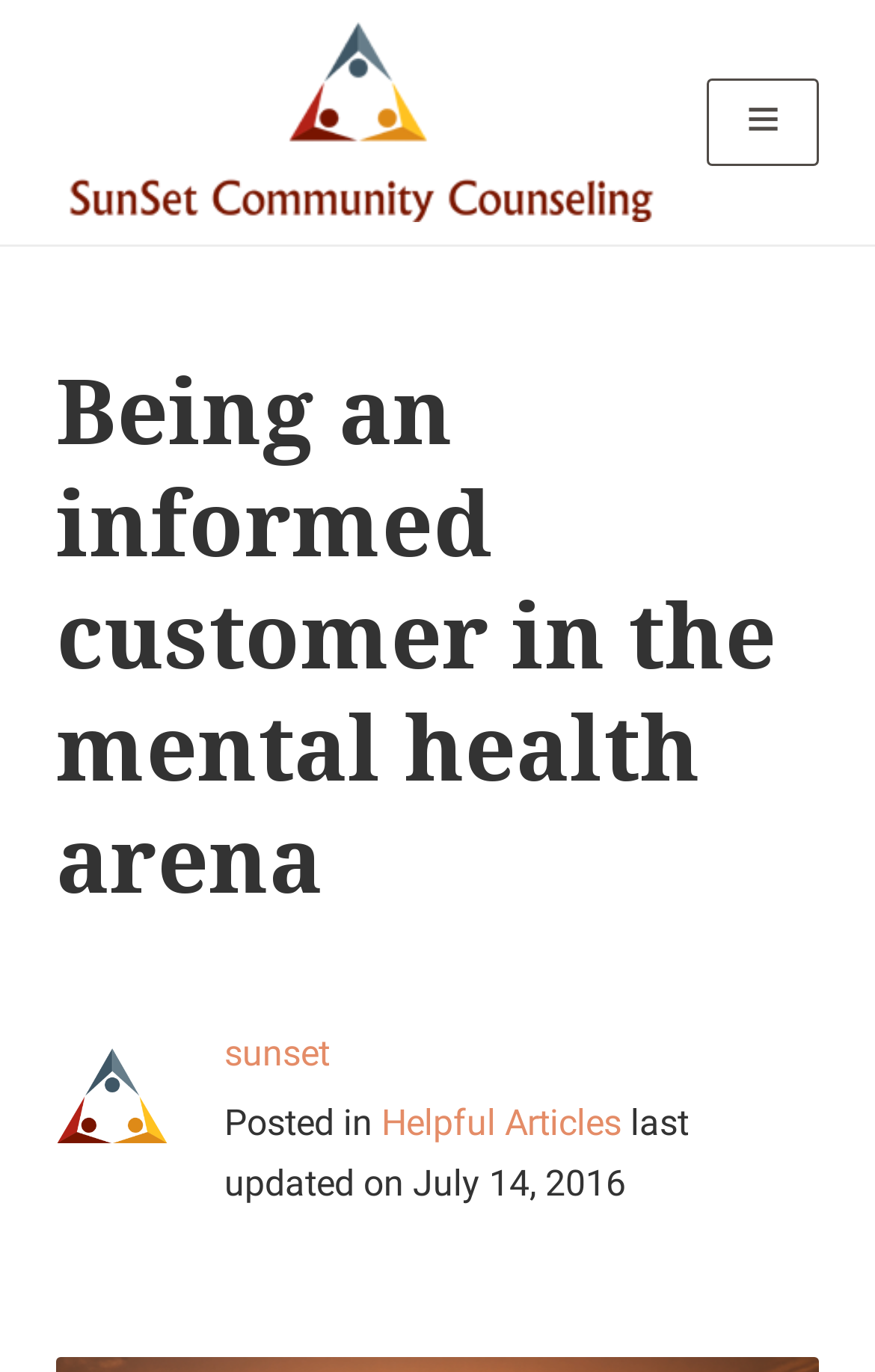What is the date of the last update?
Using the visual information, answer the question in a single word or phrase.

July 14, 2016